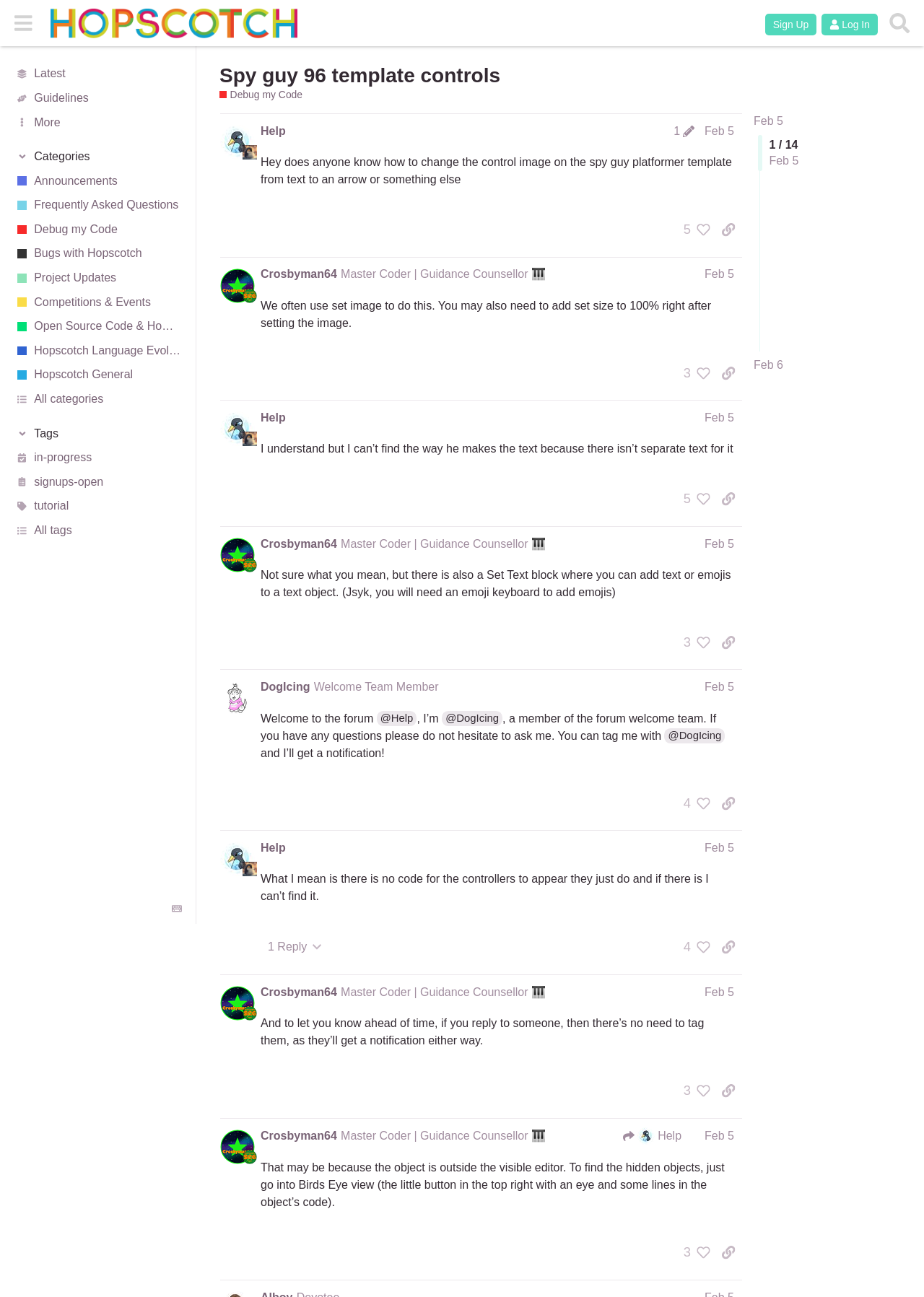Please answer the following question using a single word or phrase: 
What is the name of the template being discussed?

Spy guy 96